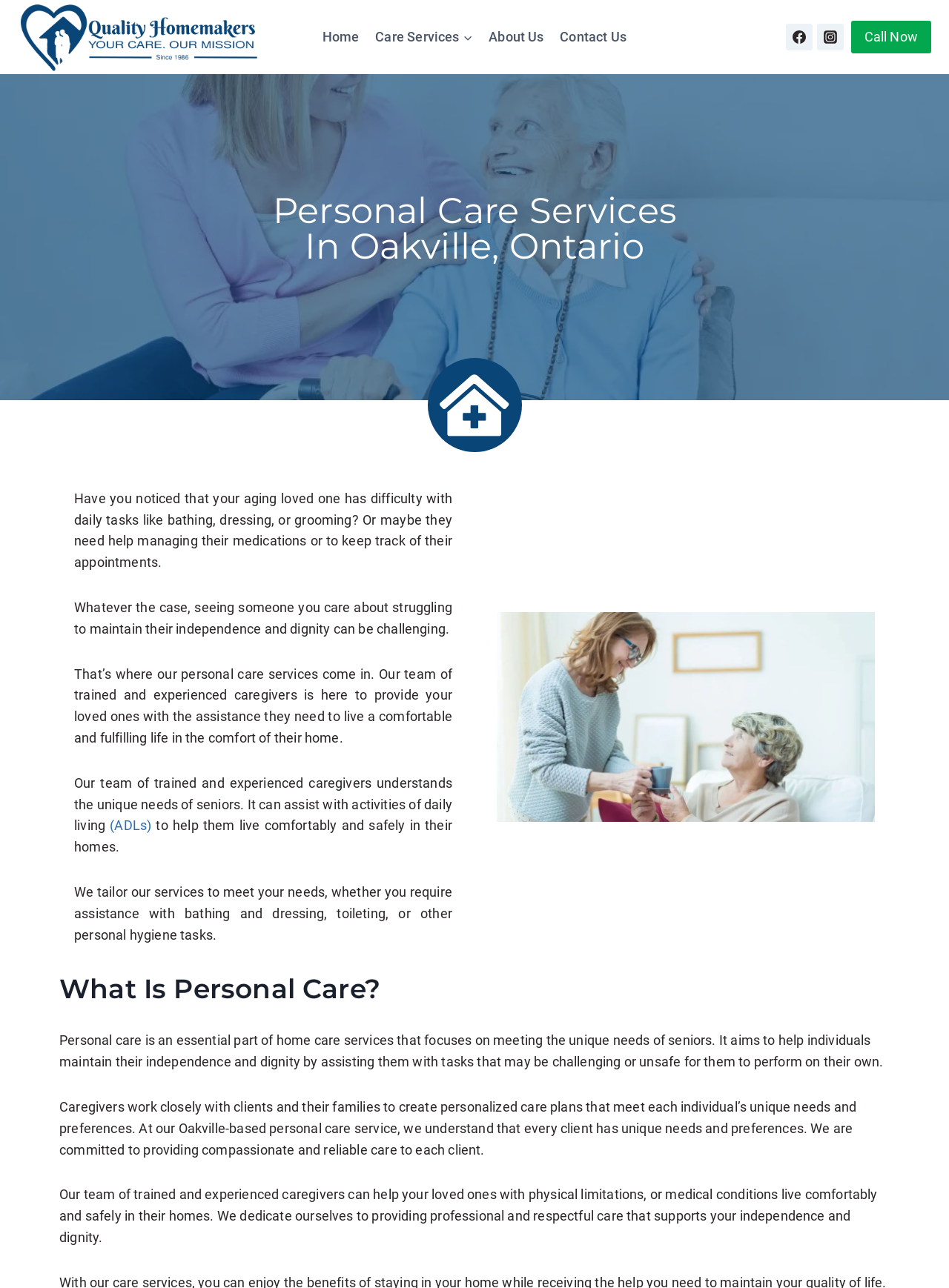Please provide the main heading of the webpage content.

Personal Care Services
In Oakville, Ontario